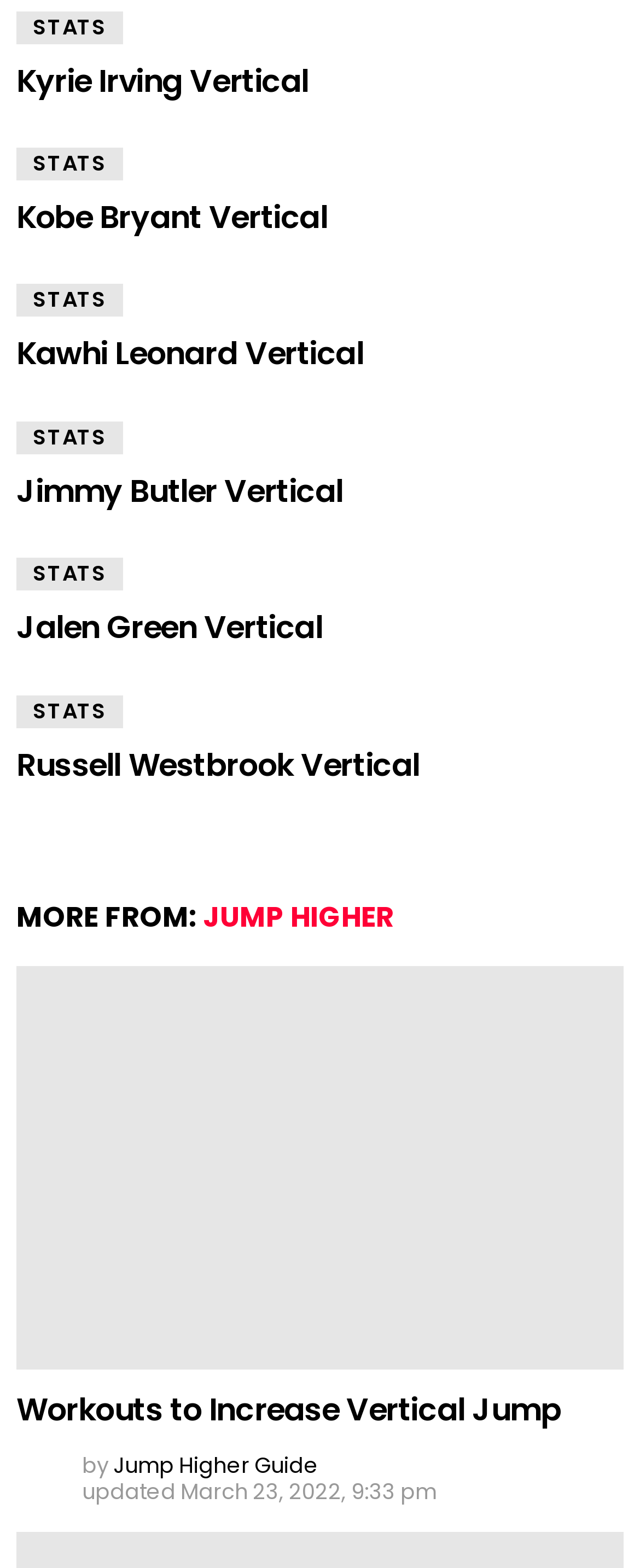Respond to the question with just a single word or phrase: 
What is the date of the last update of the webpage?

March 23, 2022